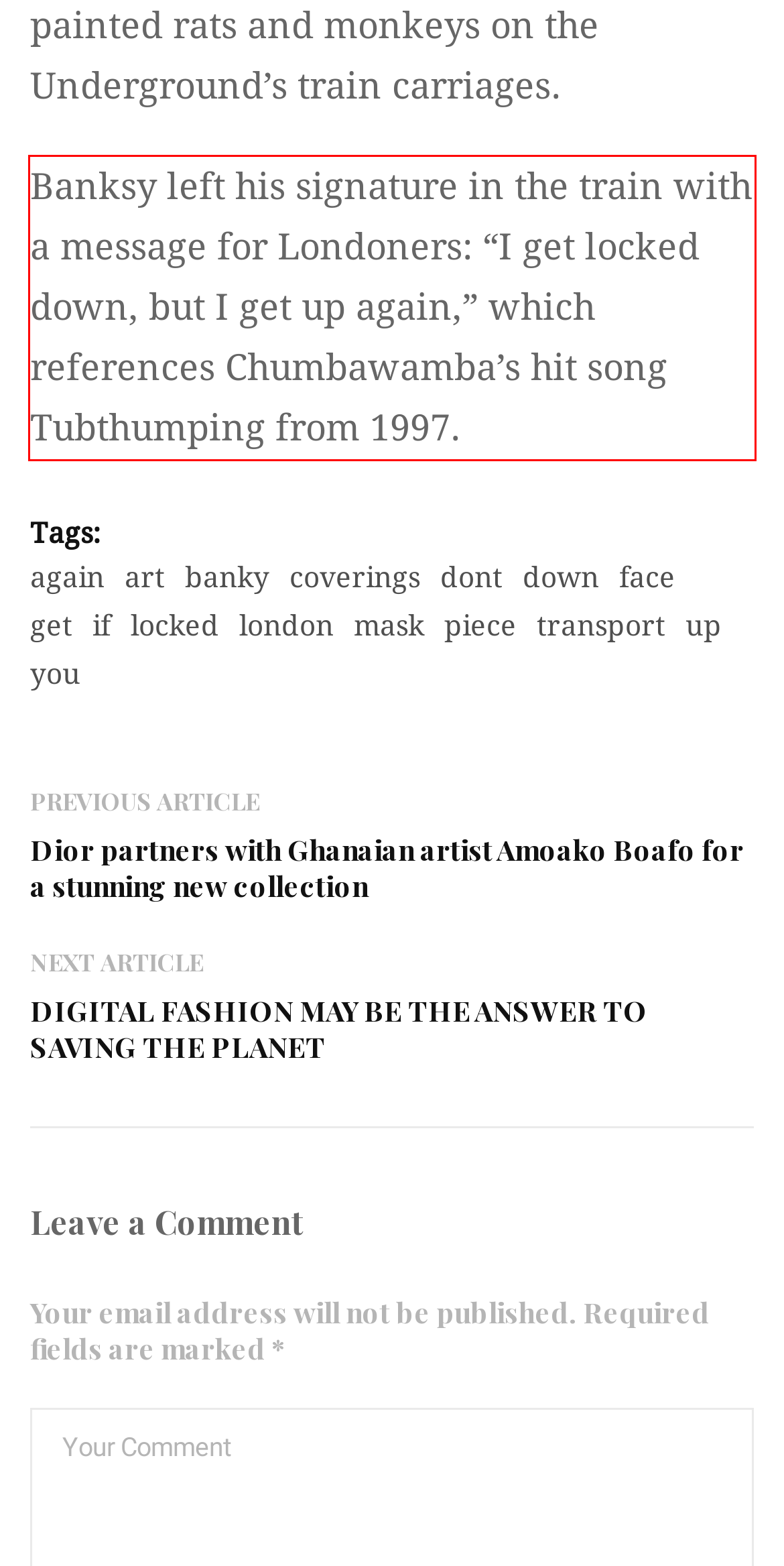Review the screenshot of the webpage and recognize the text inside the red rectangle bounding box. Provide the extracted text content.

Banksy left his signature in the train with a message for Londoners: “I get locked down, but I get up again,” which references Chumbawamba’s hit song Tubthumping from 1997.